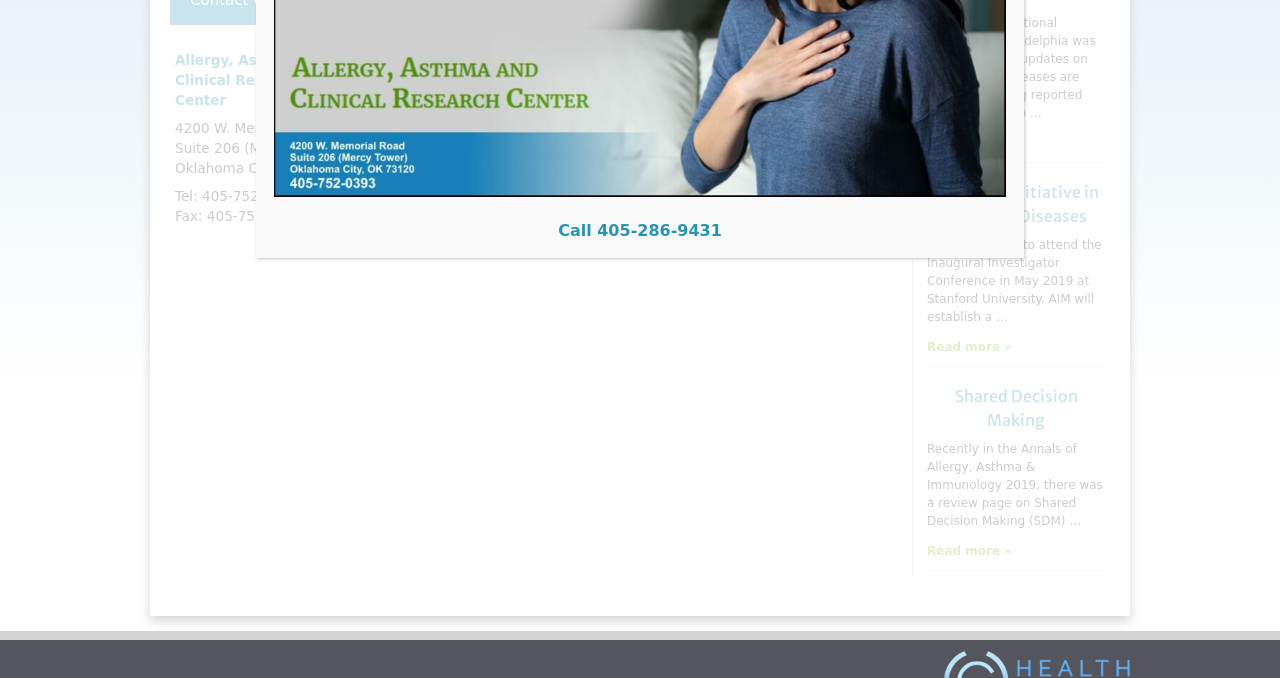Show the bounding box coordinates for the HTML element as described: "Read more »".

[0.724, 0.498, 0.863, 0.525]